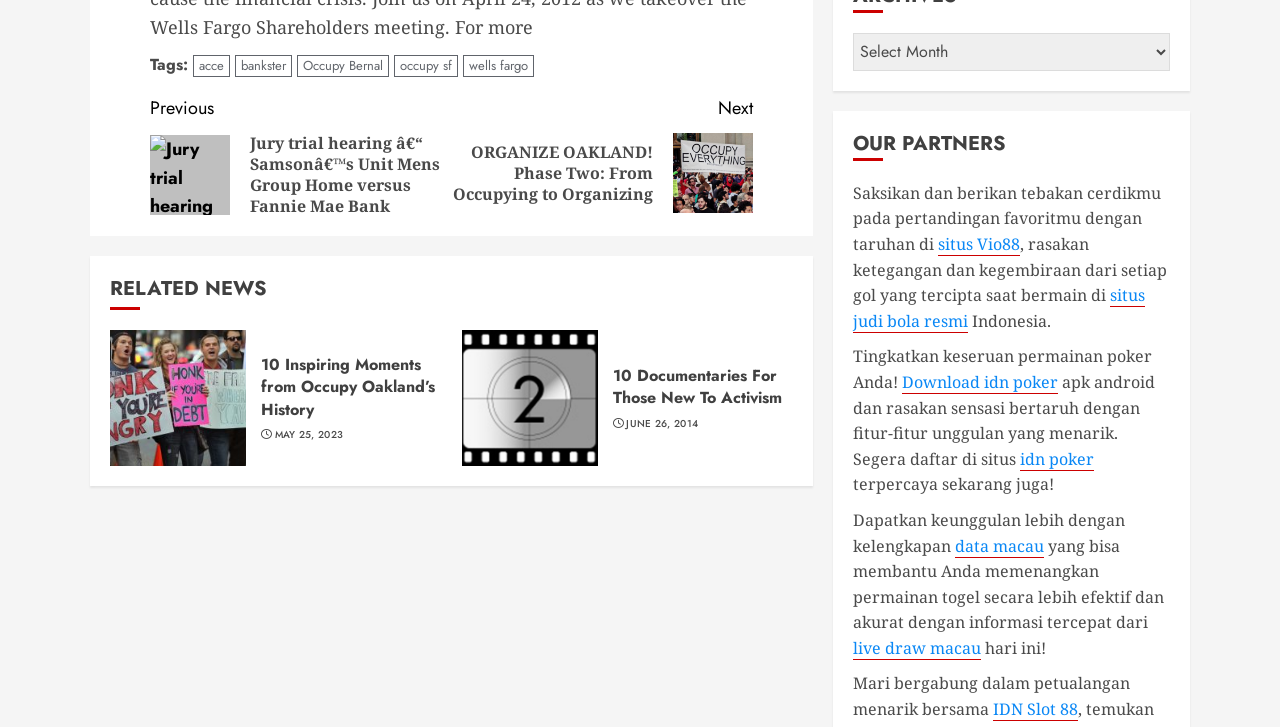Respond concisely with one word or phrase to the following query:
How many links are there in the 'RELATED NEWS' section?

3